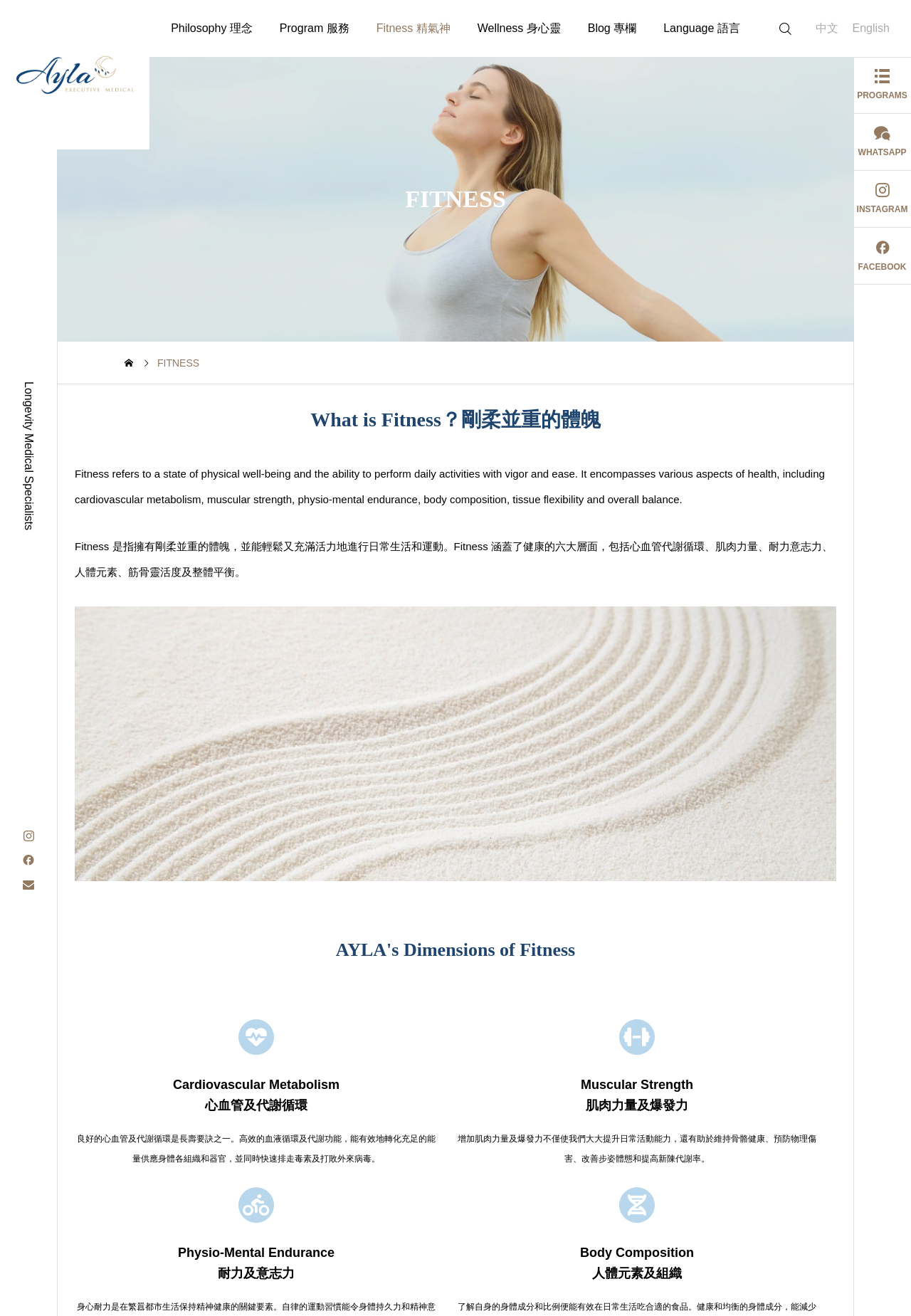Respond to the question below with a single word or phrase: What are the six dimensions of fitness mentioned on this webpage?

Cardiovascular metabolism, muscular strength, physio-mental endurance, body composition, tissue flexibility, and overall balance